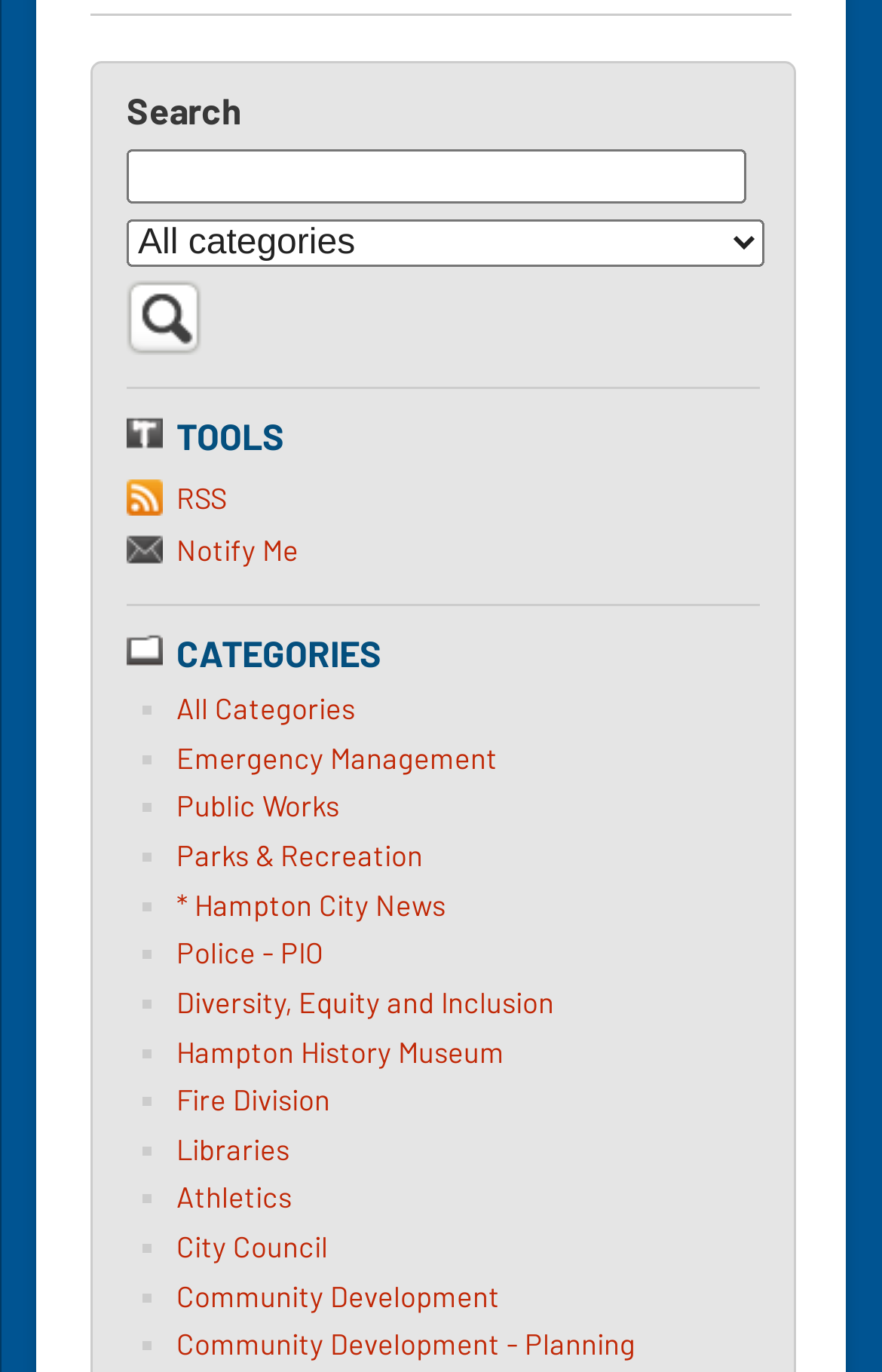What is the last category in the list of categories?
Could you answer the question in a detailed manner, providing as much information as possible?

The list of categories is located below the 'CATEGORIES' heading, and the last category in the list is 'Community Development', which is represented by a list marker and a link.